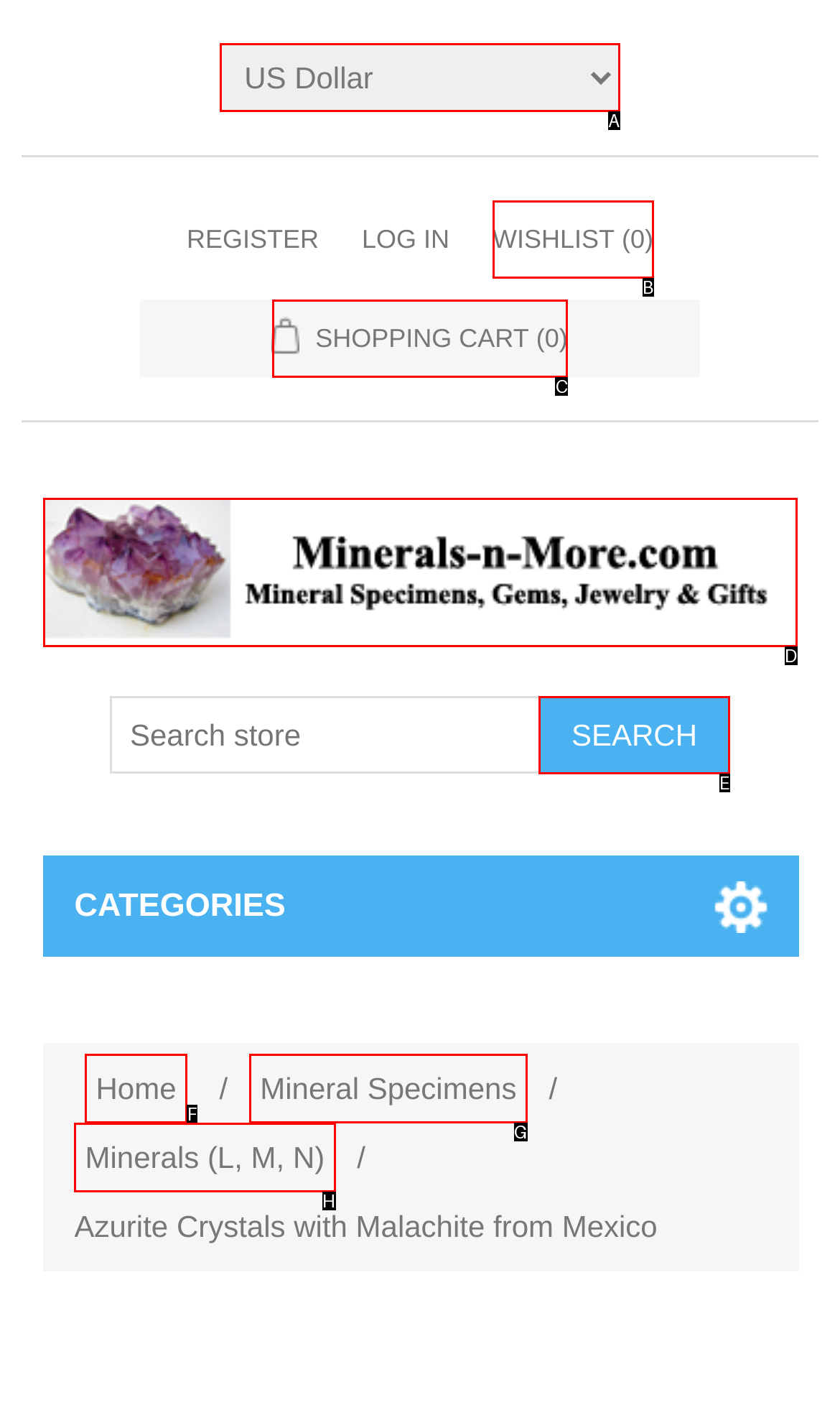Choose the HTML element that should be clicked to accomplish the task: Select currency. Answer with the letter of the chosen option.

A